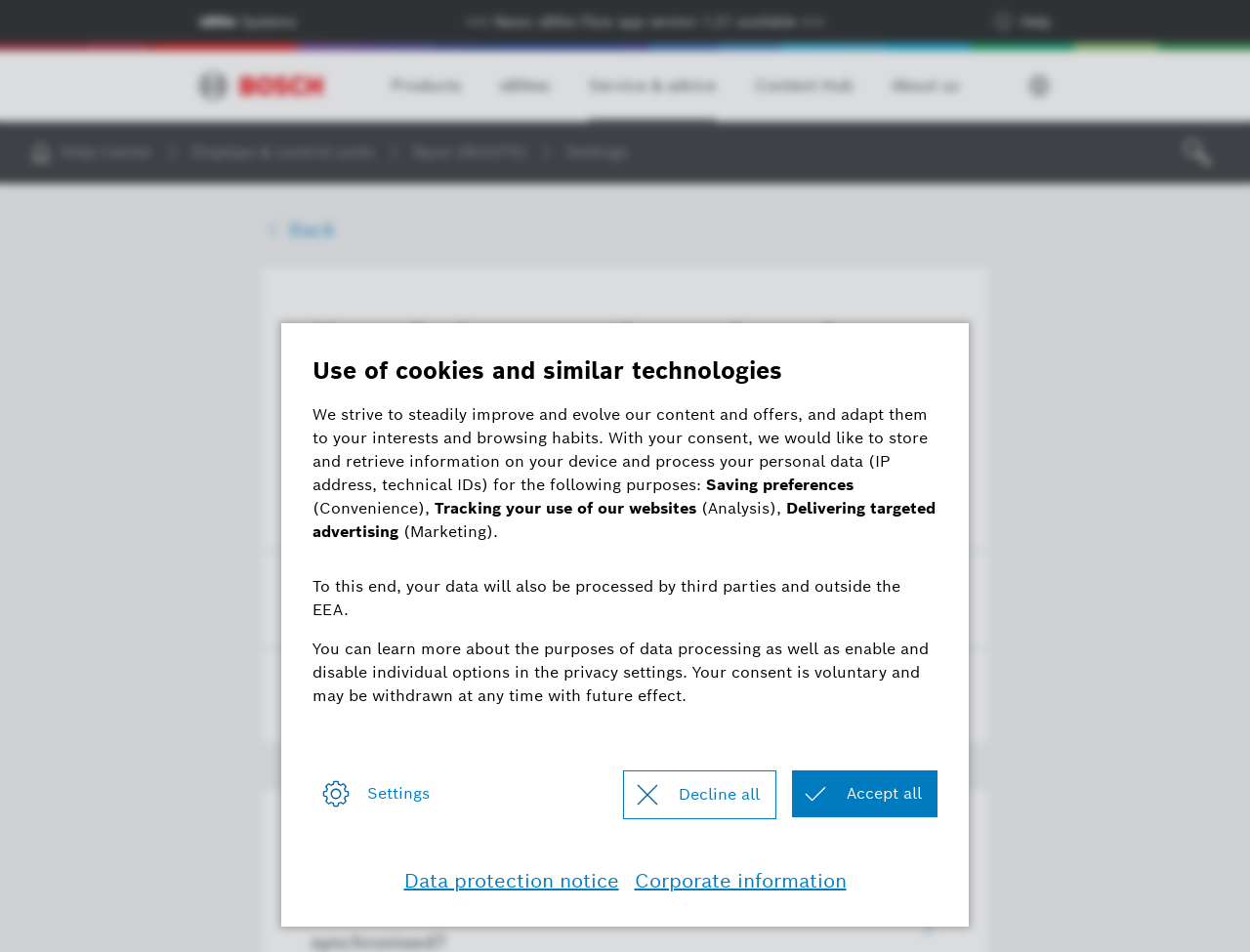Construct a thorough caption encompassing all aspects of the webpage.

This webpage appears to be a help or FAQ page for Bosch eBike Systems. At the top, there are three links: "eBike Systems", "News: eBike Flow app version 1.21 available", and "Help". Below these links, there is a logo image with the text "Bosch eBike Systems, Invented for life". 

To the right of the logo, there are five menu items: "Products", "eBikes", "Service & advice", "Content Hub", and "About us". A "Change language" button is located at the top right corner. 

Below the menu items, there are several links and buttons. On the left, there is a menu with links to "Help Center", "Displays & control units", "Nyon (BUI275)", and "Settings". To the right of this menu, there is a heading "How do I access the on-board computer settings?" followed by a step-by-step instruction. 

Below the instruction, there are three sections: "Tell a friend" with a "Share link" button, "Did you find this helpful?" with "Yes" and "No" buttons, and "More FAQs". 

At the bottom of the page, there is a section about data protection and privacy settings, with several paragraphs of text and three buttons: "Settings", "Decline all", and "Accept all". There are also two links to "Data protection notice" and "Corporate information".